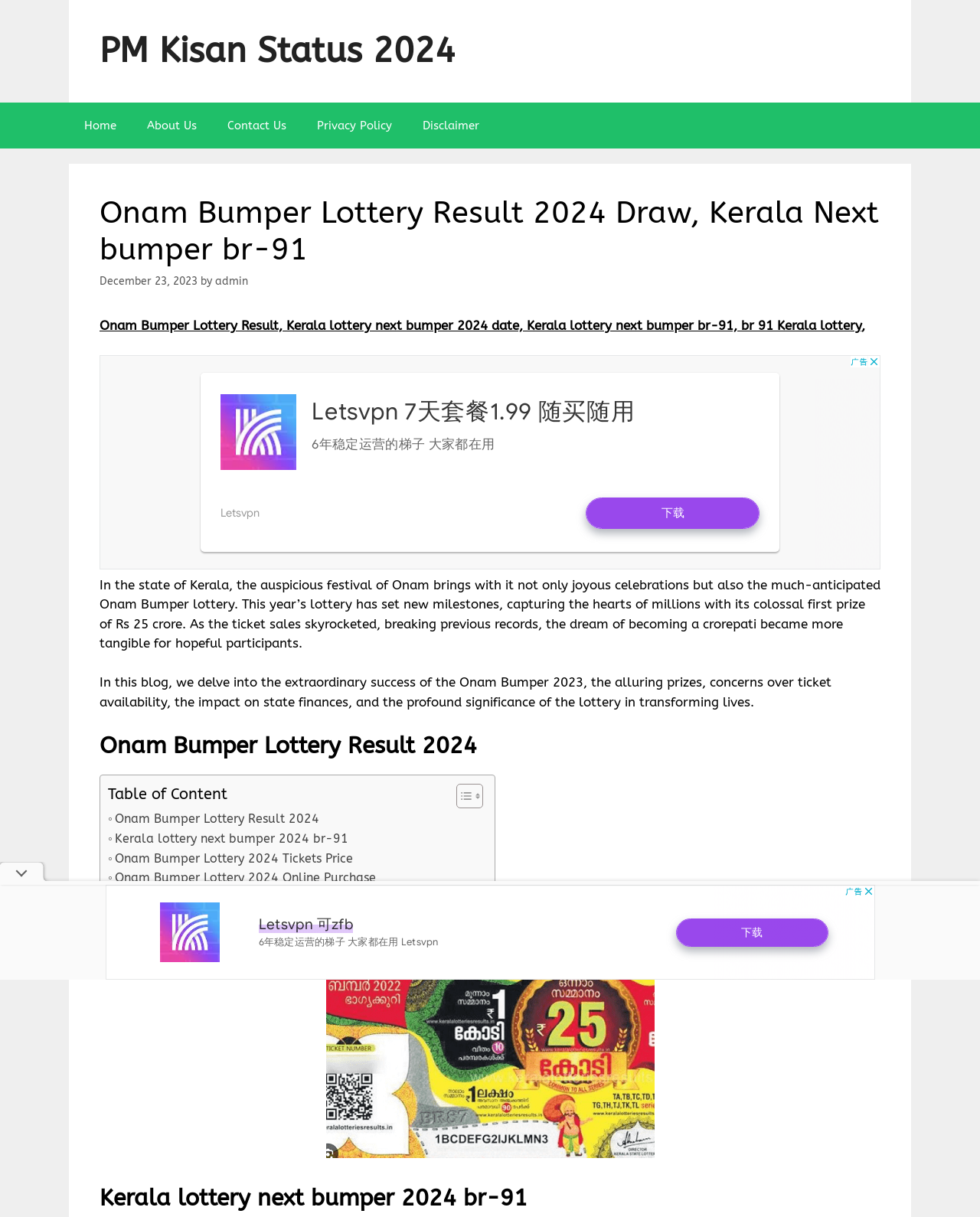Indicate the bounding box coordinates of the element that must be clicked to execute the instruction: "Click the 'Home' link". The coordinates should be given as four float numbers between 0 and 1, i.e., [left, top, right, bottom].

[0.07, 0.084, 0.134, 0.122]